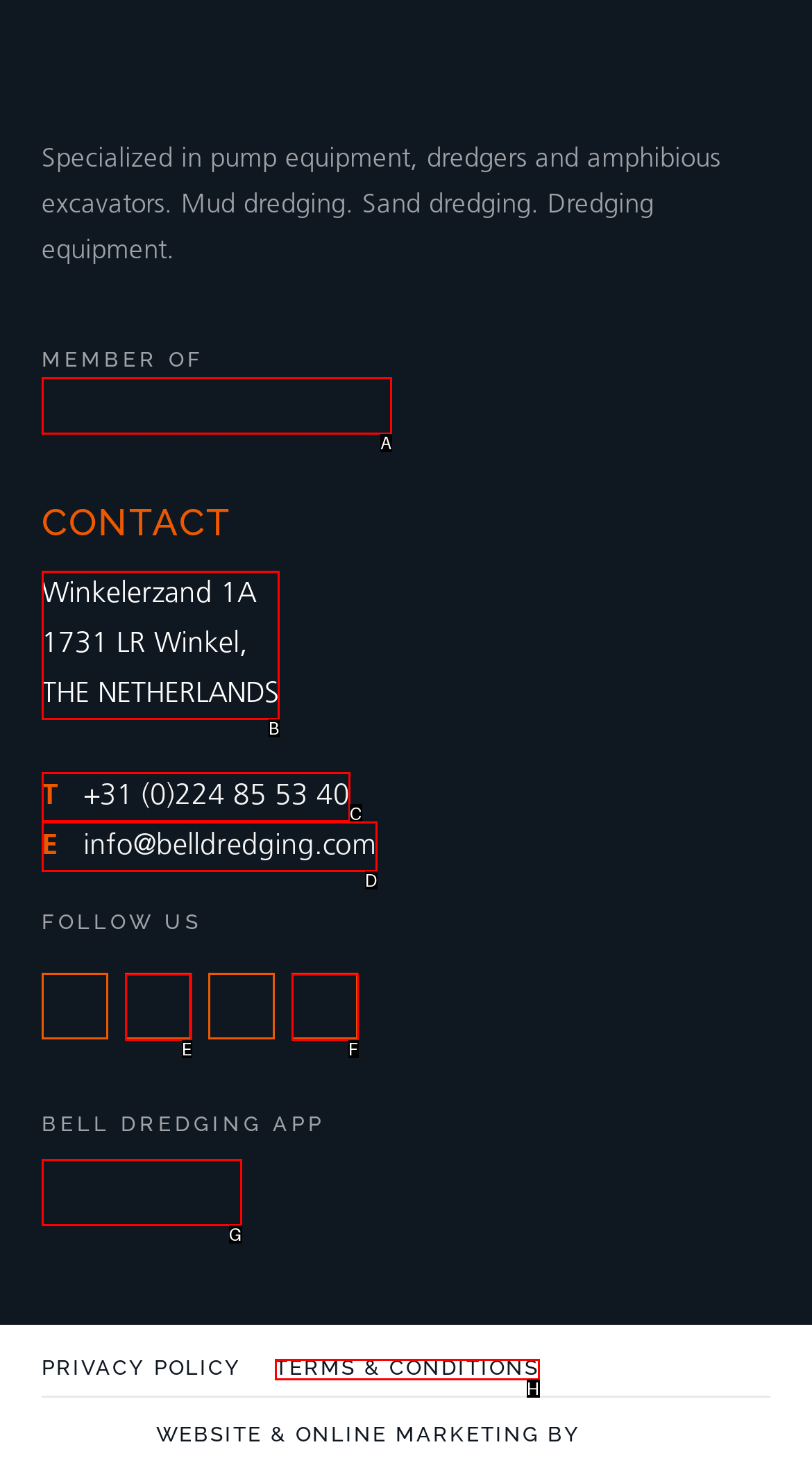Using the given description: Terms & Conditions, identify the HTML element that corresponds best. Answer with the letter of the correct option from the available choices.

H